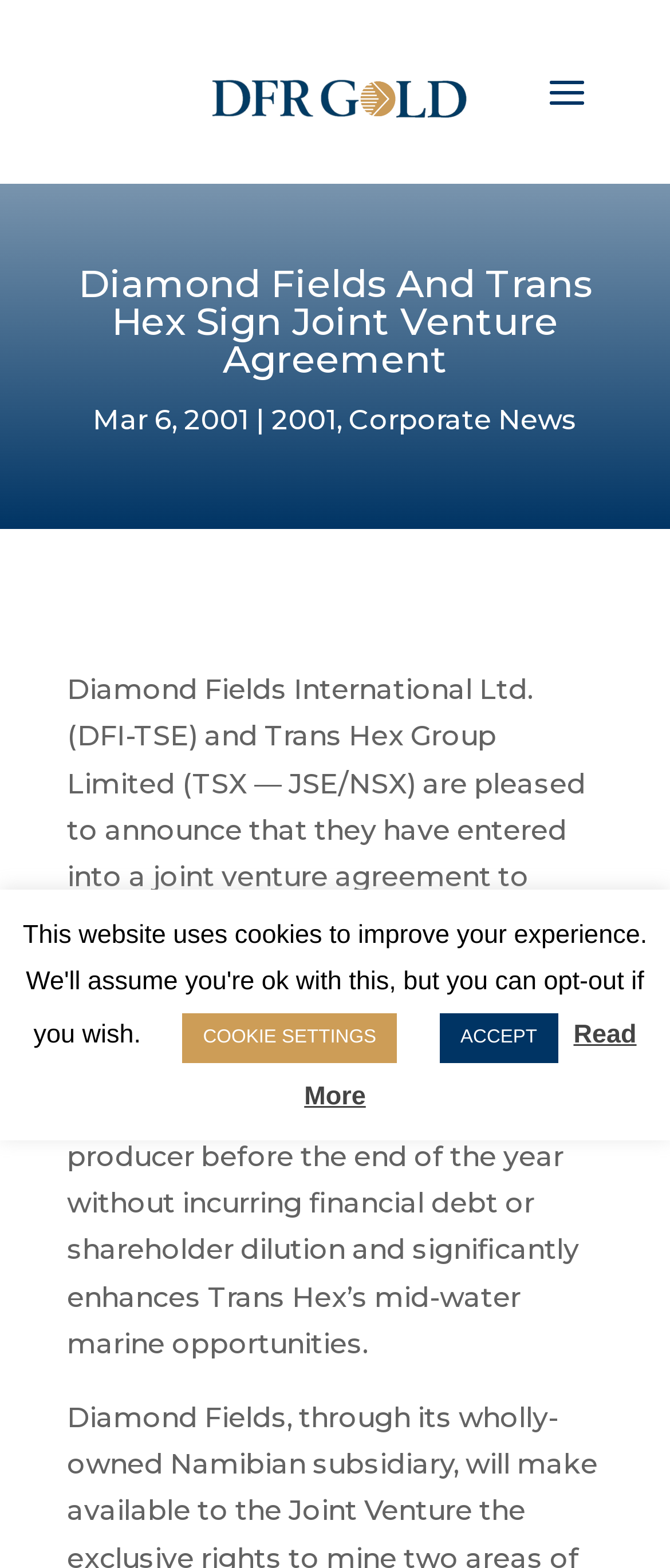What is the date of the joint venture agreement?
From the image, respond with a single word or phrase.

Mar 6, 2001